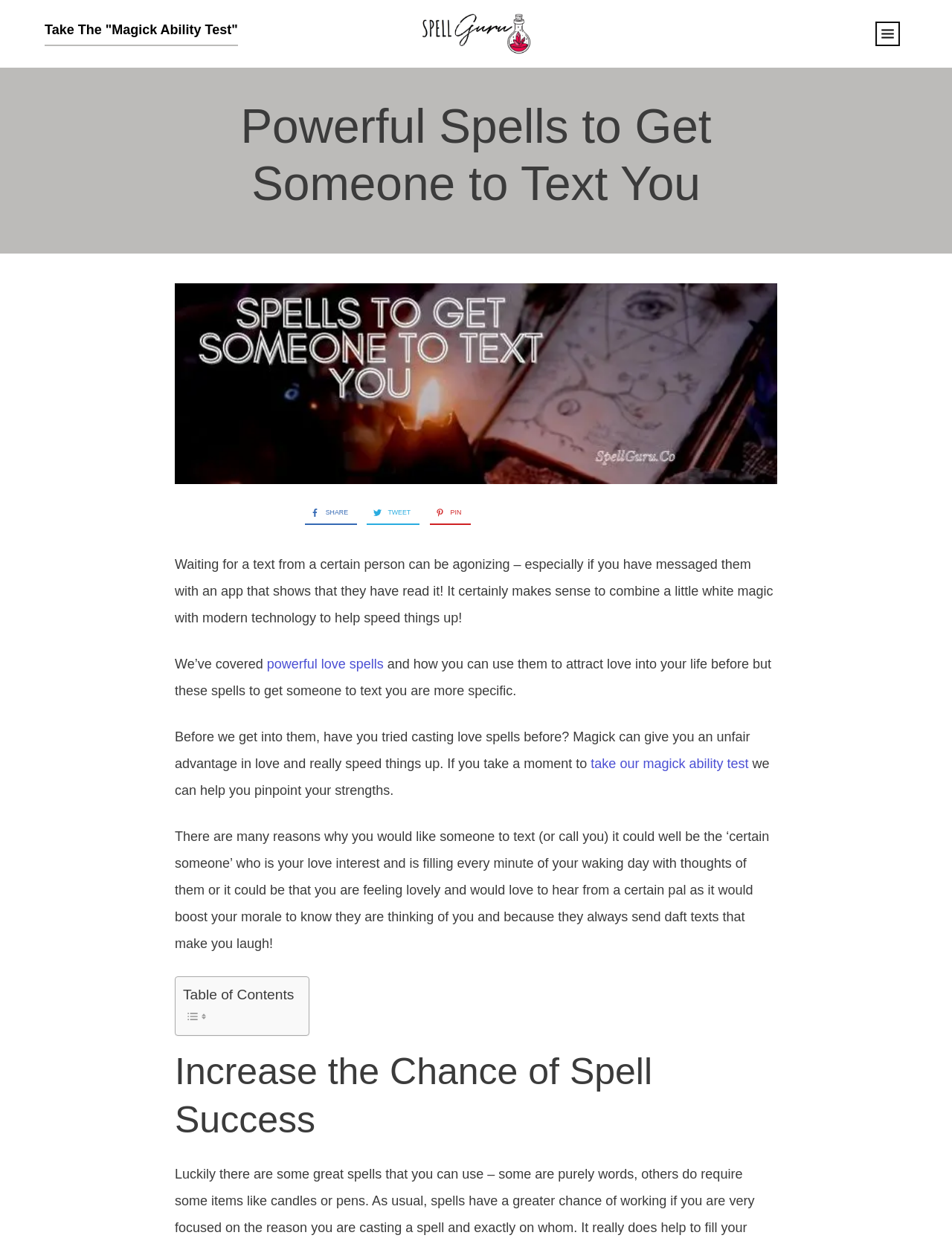Find the bounding box coordinates for the area that should be clicked to accomplish the instruction: "Click on the spell guru link".

[0.438, 0.009, 0.562, 0.045]